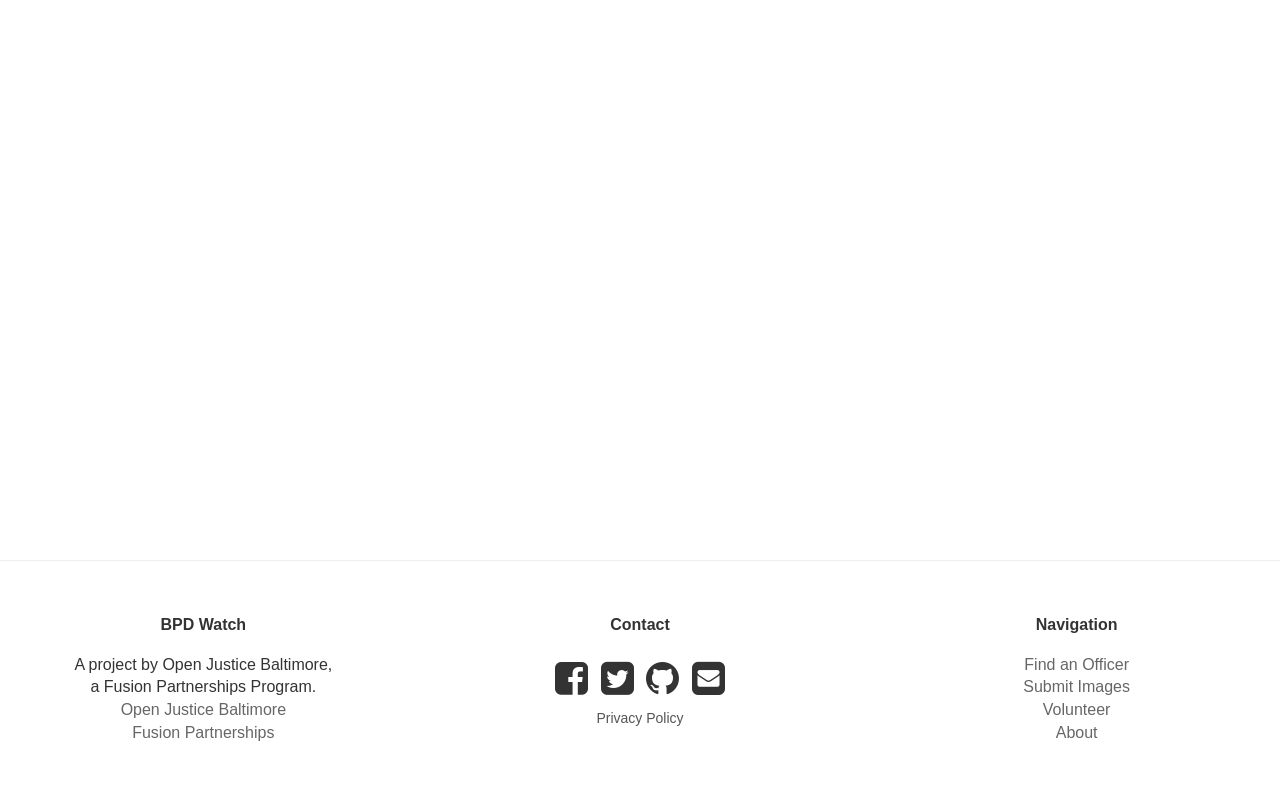Extract the bounding box for the UI element that matches this description: "Privacy Policy".

[0.456, 0.888, 0.544, 0.931]